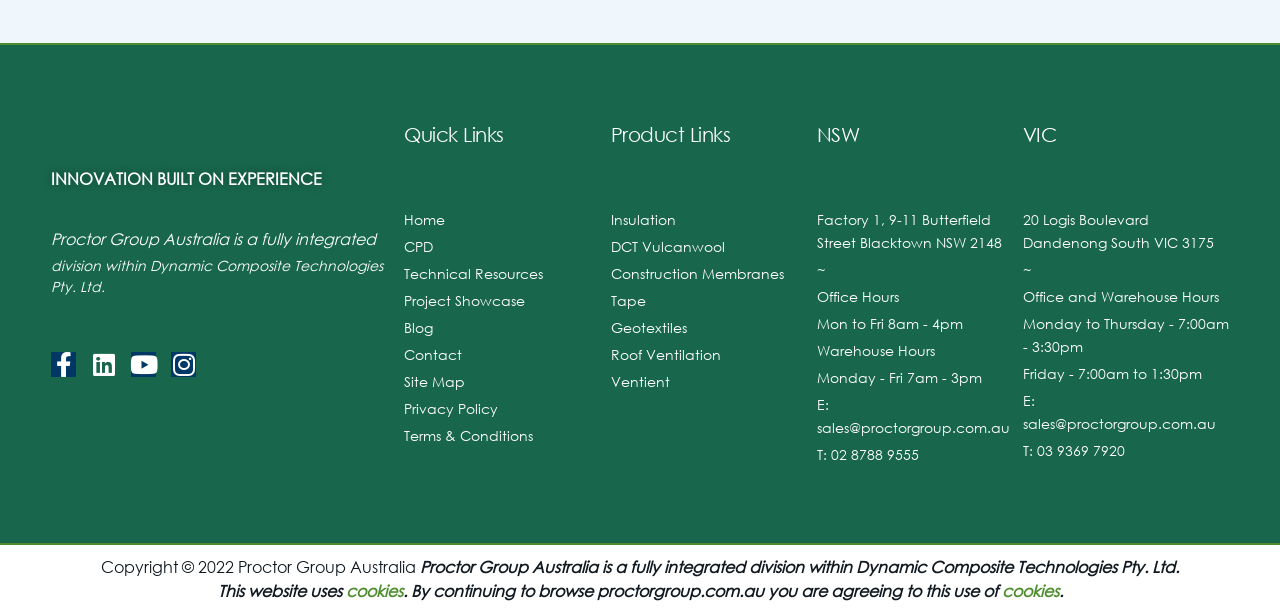Determine the bounding box coordinates of the UI element described by: "Roof Ventilation".

[0.477, 0.559, 0.638, 0.597]